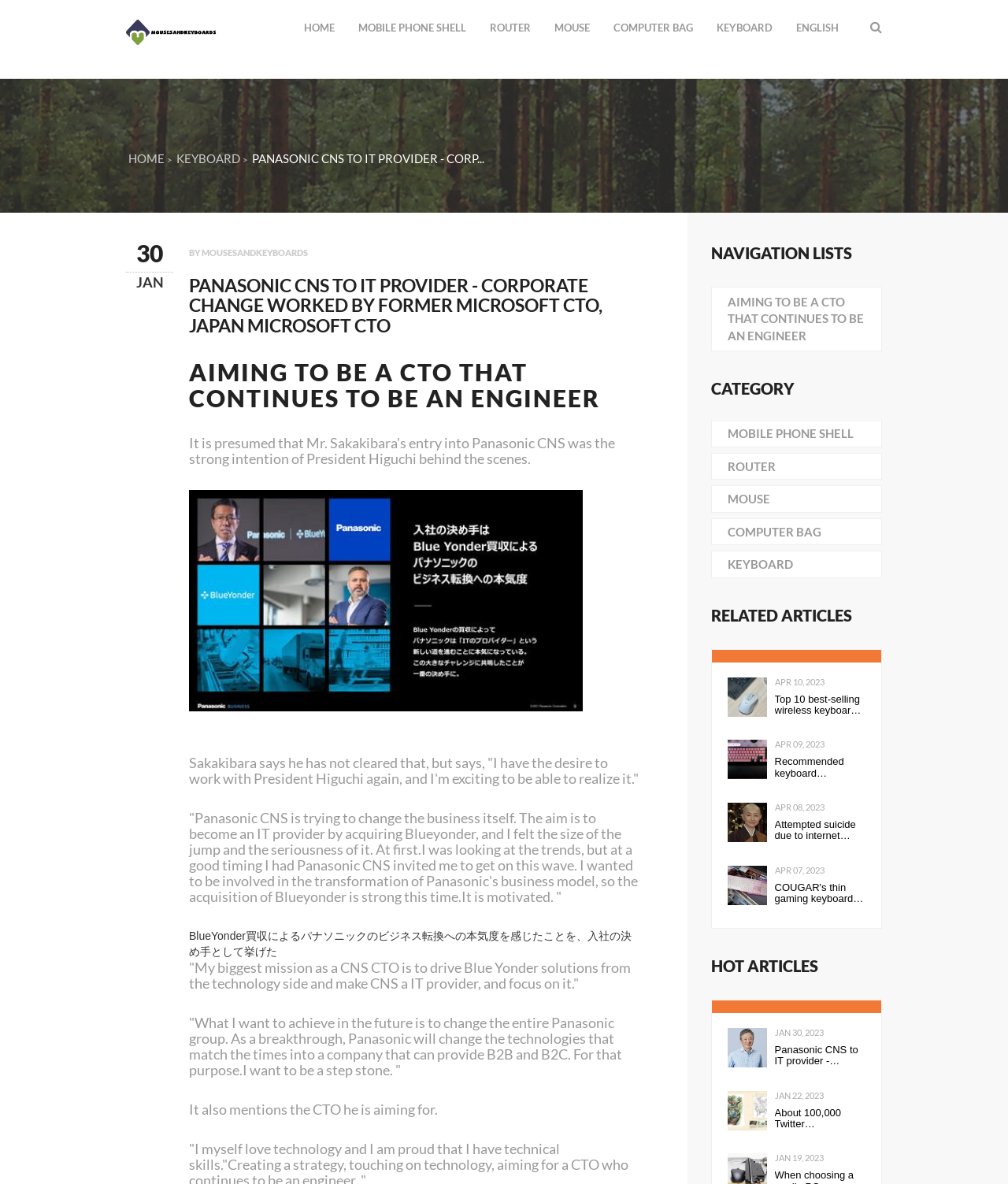Please provide a comprehensive answer to the question based on the screenshot: What is the company name mentioned in the article?

The company name mentioned in the article is Panasonic CNS, which is mentioned in the heading 'PANASONIC CNS TO IT PROVIDER - CORPORATE CHANGE WORKED BY FORMER MICROSOFT CTO, JAPAN MICROSOFT CTO'.